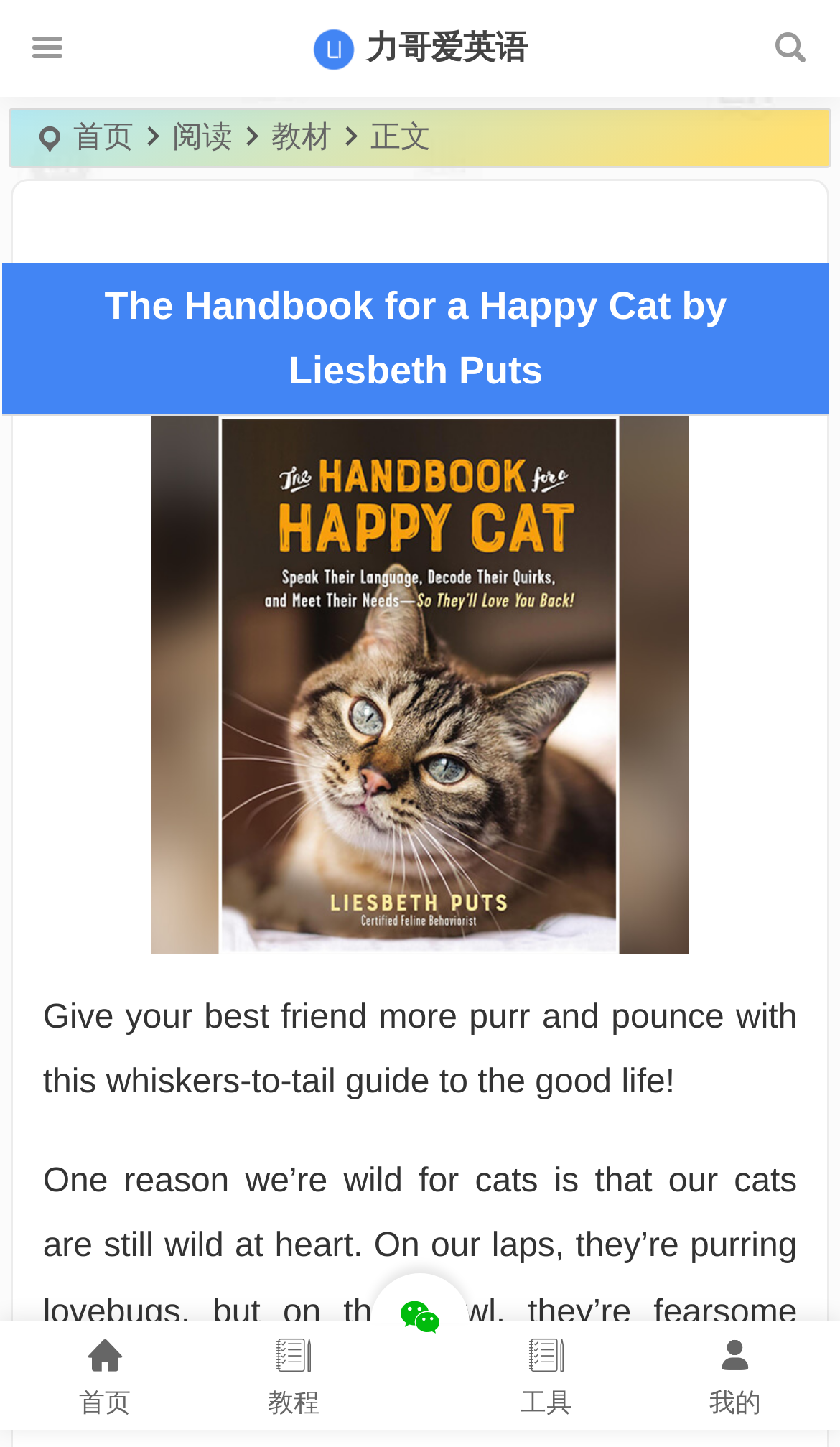What is the purpose of the book? Examine the screenshot and reply using just one word or a brief phrase.

Guide to the good life